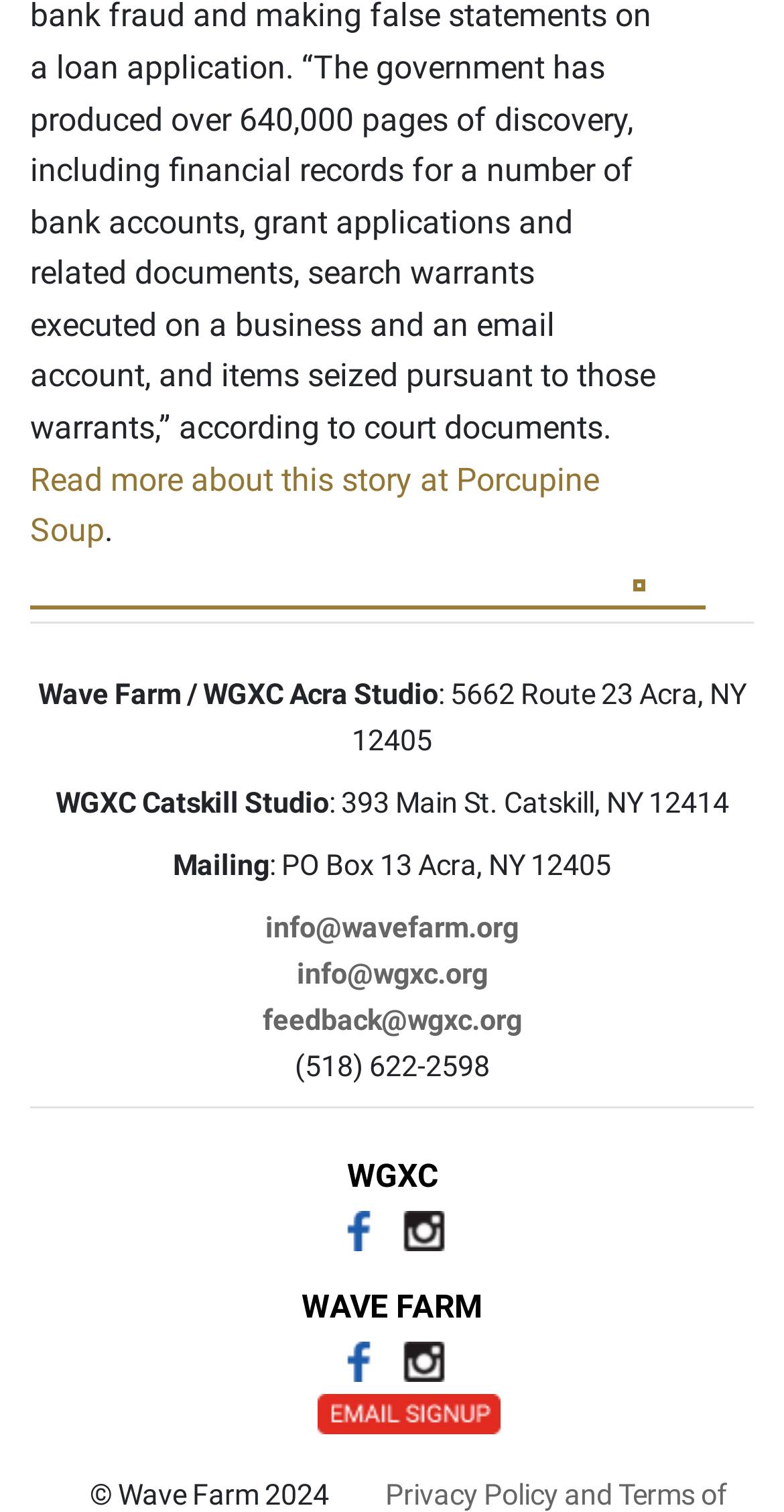Locate the bounding box coordinates of the clickable region to complete the following instruction: "Call (518) 622-2598."

[0.376, 0.695, 0.624, 0.717]